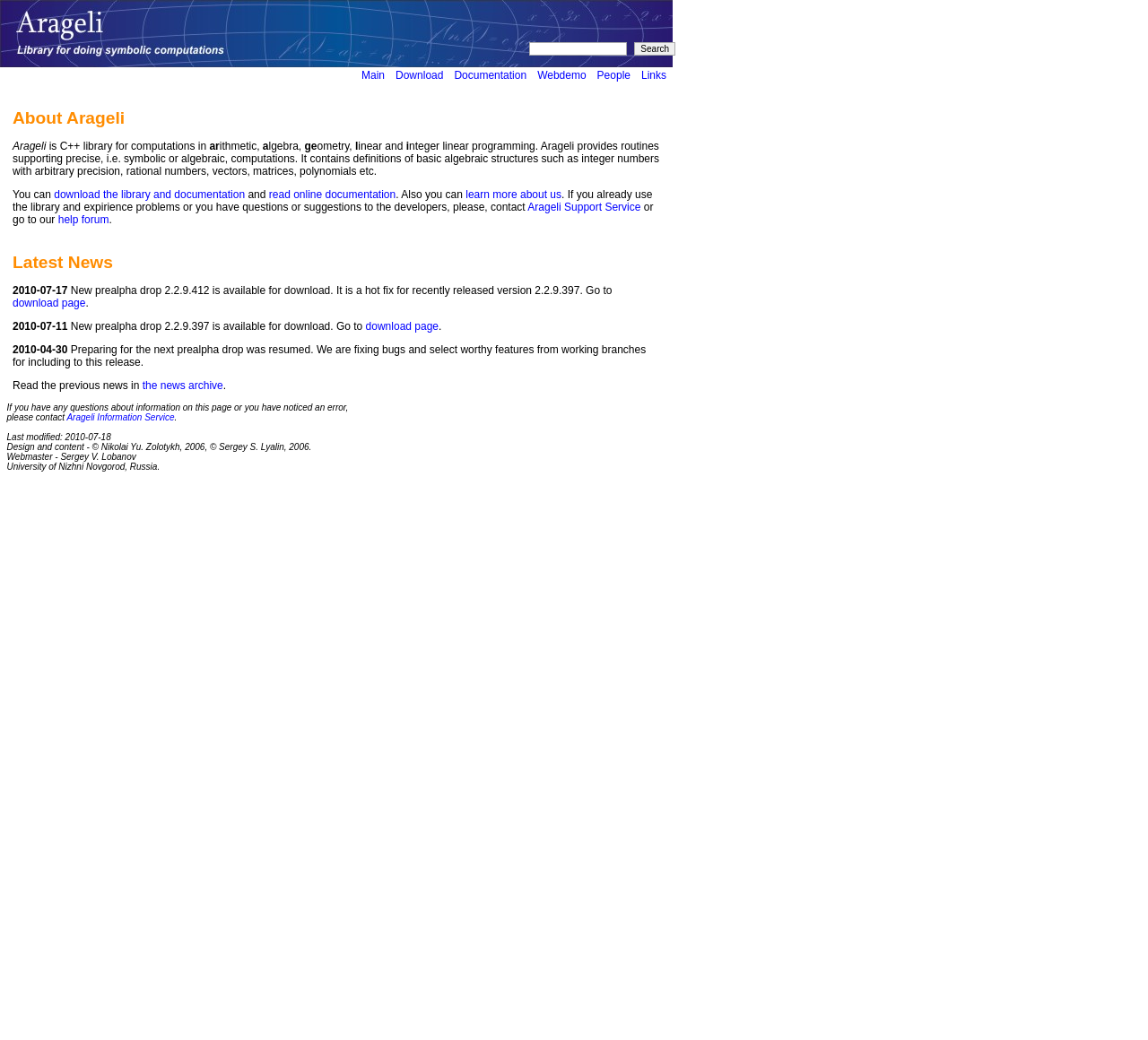Carefully examine the image and provide an in-depth answer to the question: Who is the webmaster of the webpage?

The webmaster of the webpage is mentioned at the bottom of the webpage, where it says 'Webmaster - Sergey V. Lobanov'.